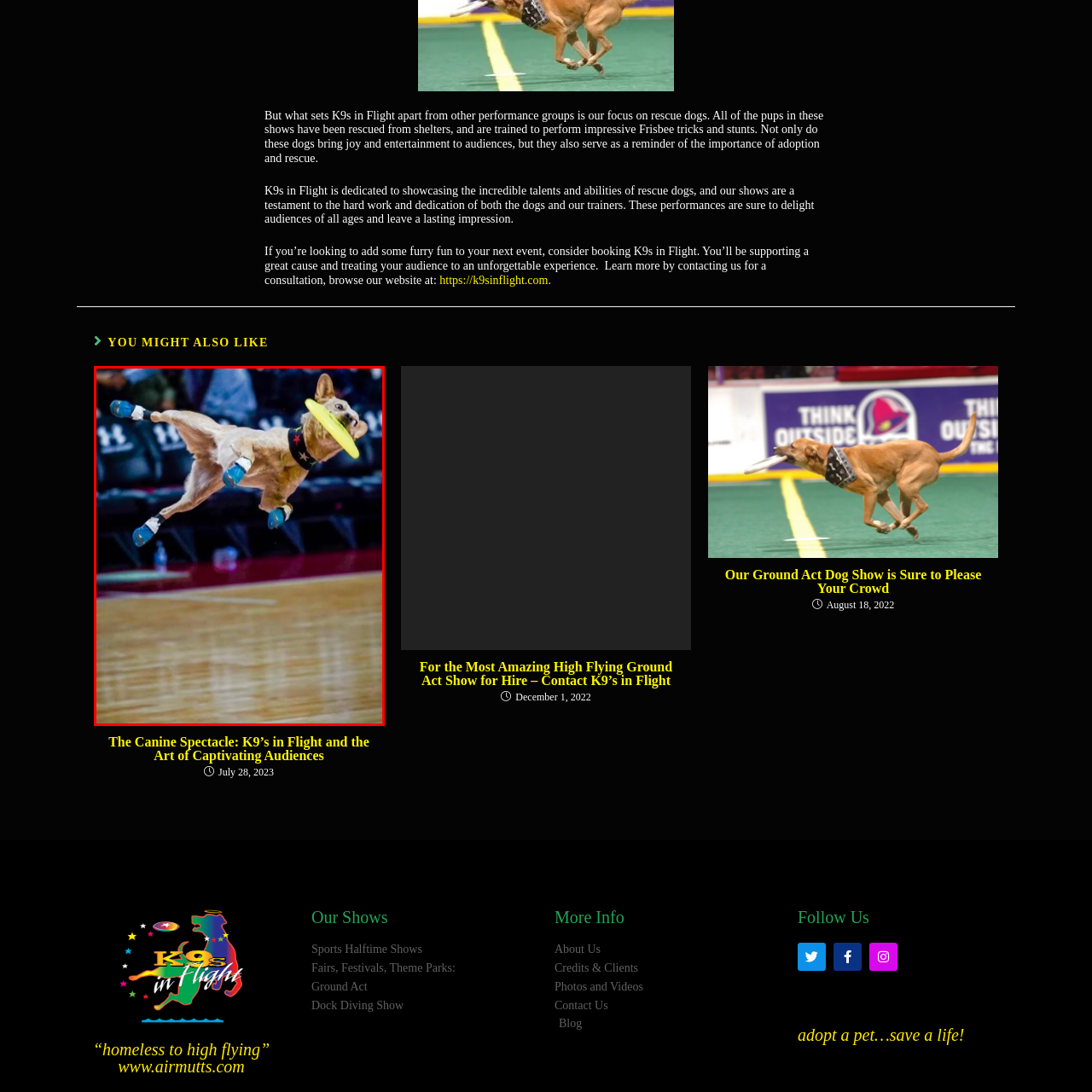Observe the section highlighted in yellow, What is the purpose of the K9s in Flight performance? 
Please respond using a single word or phrase.

Raise awareness about dog adoption